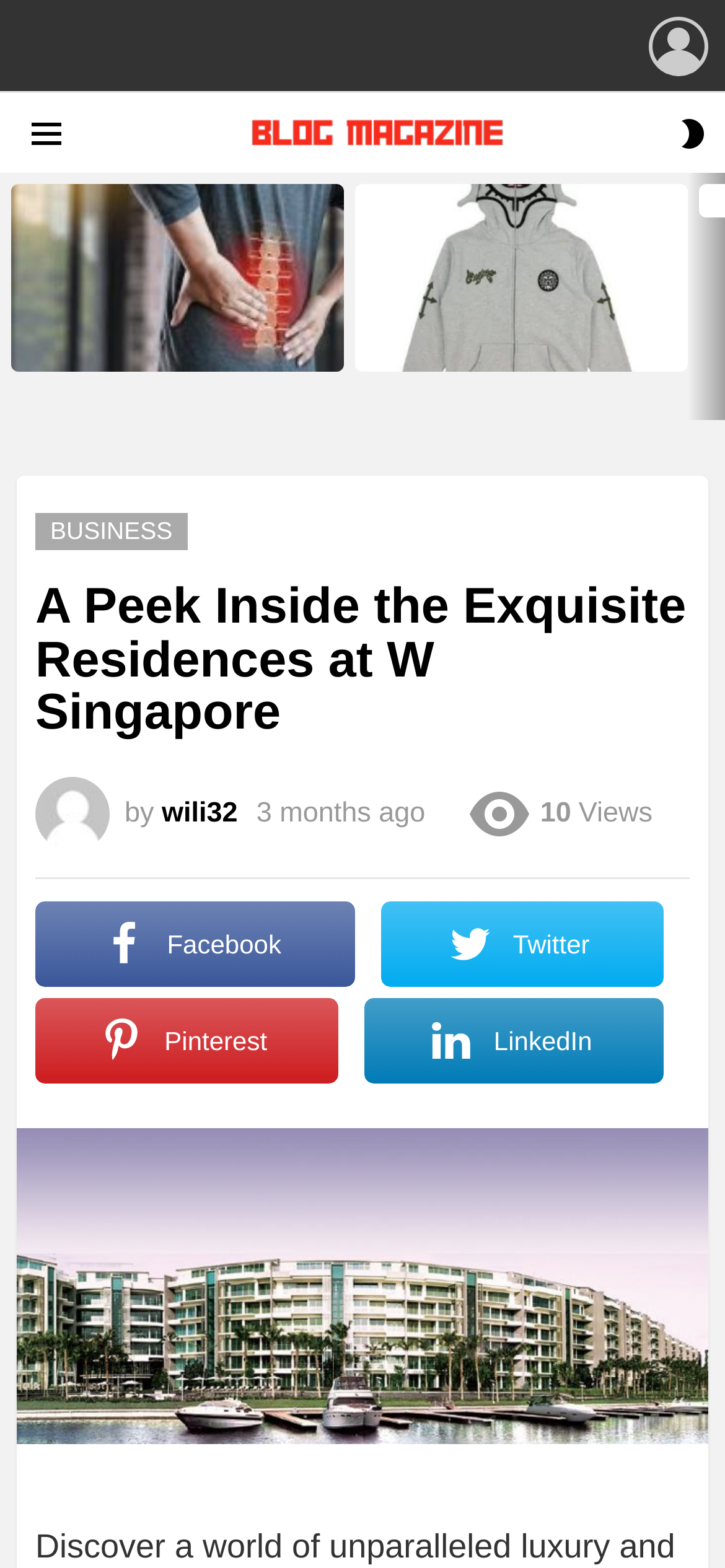Provide the bounding box coordinates of the UI element this sentence describes: "WhatsApp".

None